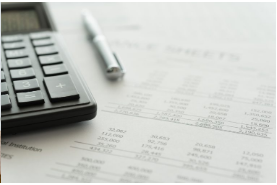What is the title of the article related to the image?
Please give a detailed and elaborate explanation in response to the question.

The caption provides context about the image, stating that the background of the page provides a glimpse into the organized and data-driven world of accounting, and aligns with the article titled 'Side Hustle Spotlight: Exploring Additional Income Streams for Accountancy Pros'.